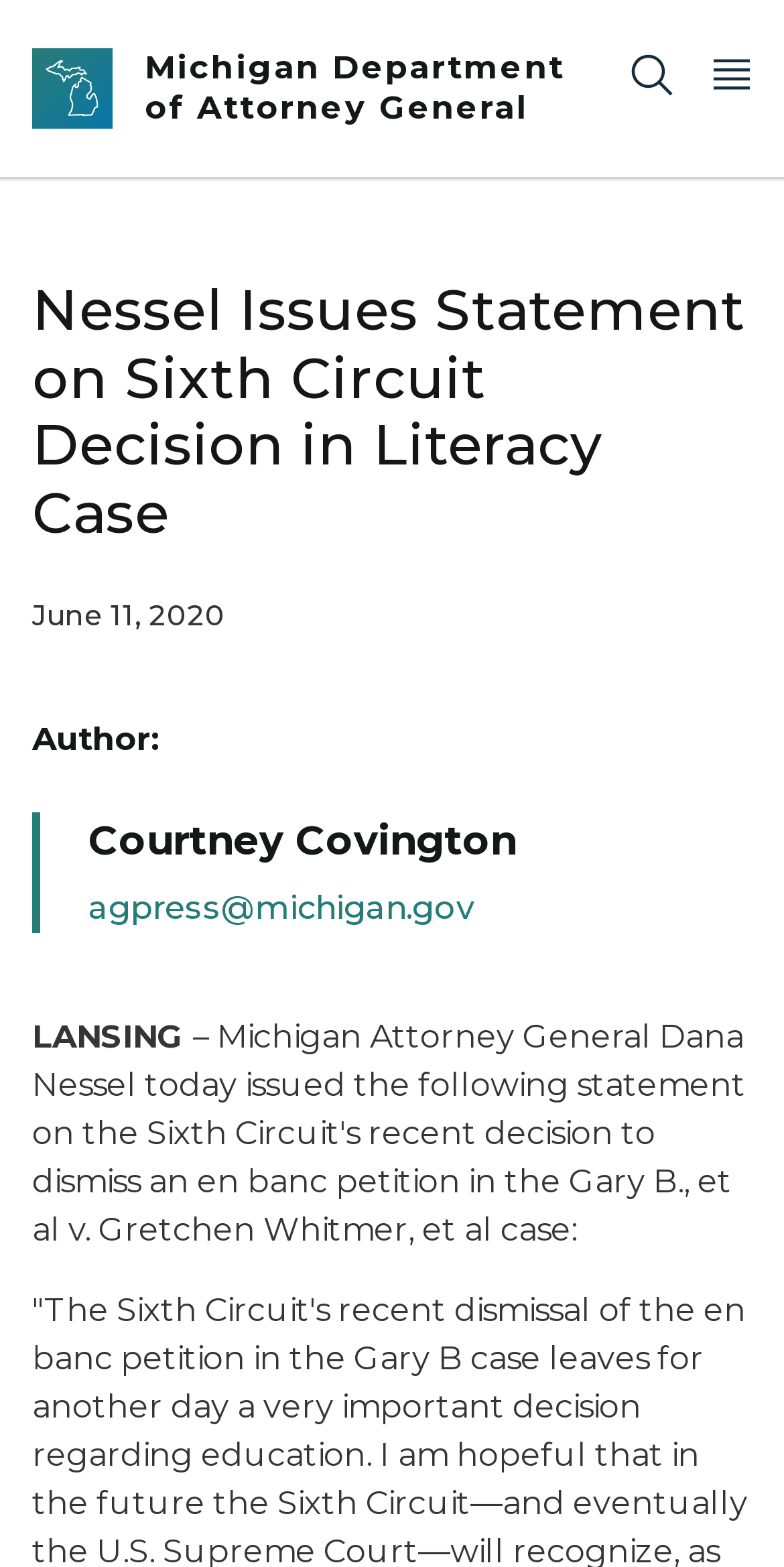Offer a meticulous description of the webpage's structure and content.

The webpage is about a statement issued by Attorney General Nessel regarding a Sixth Circuit Decision in a literacy case. At the top left corner, there is a Michigan Header Logo, which is also a link. Next to it, there is a link to the Michigan Department of Attorney General, taking up most of the top section. On the top right corner, there are two buttons: a "Search" button and an "Open Main Menu" button, which is not expanded.

Below the top section, there is a heading that reads "Nessel Issues Statement on Sixth Circuit Decision in Literacy Case", which spans almost the entire width of the page. Underneath the heading, there is a date "June 11, 2020" on the left side, followed by a location "LANSING" further down. 

On the left side, there is a label "Author:" with the name "Courtney Covington" next to it. Below the name, there is an email address "agpress@michigan.gov" which is also a link.